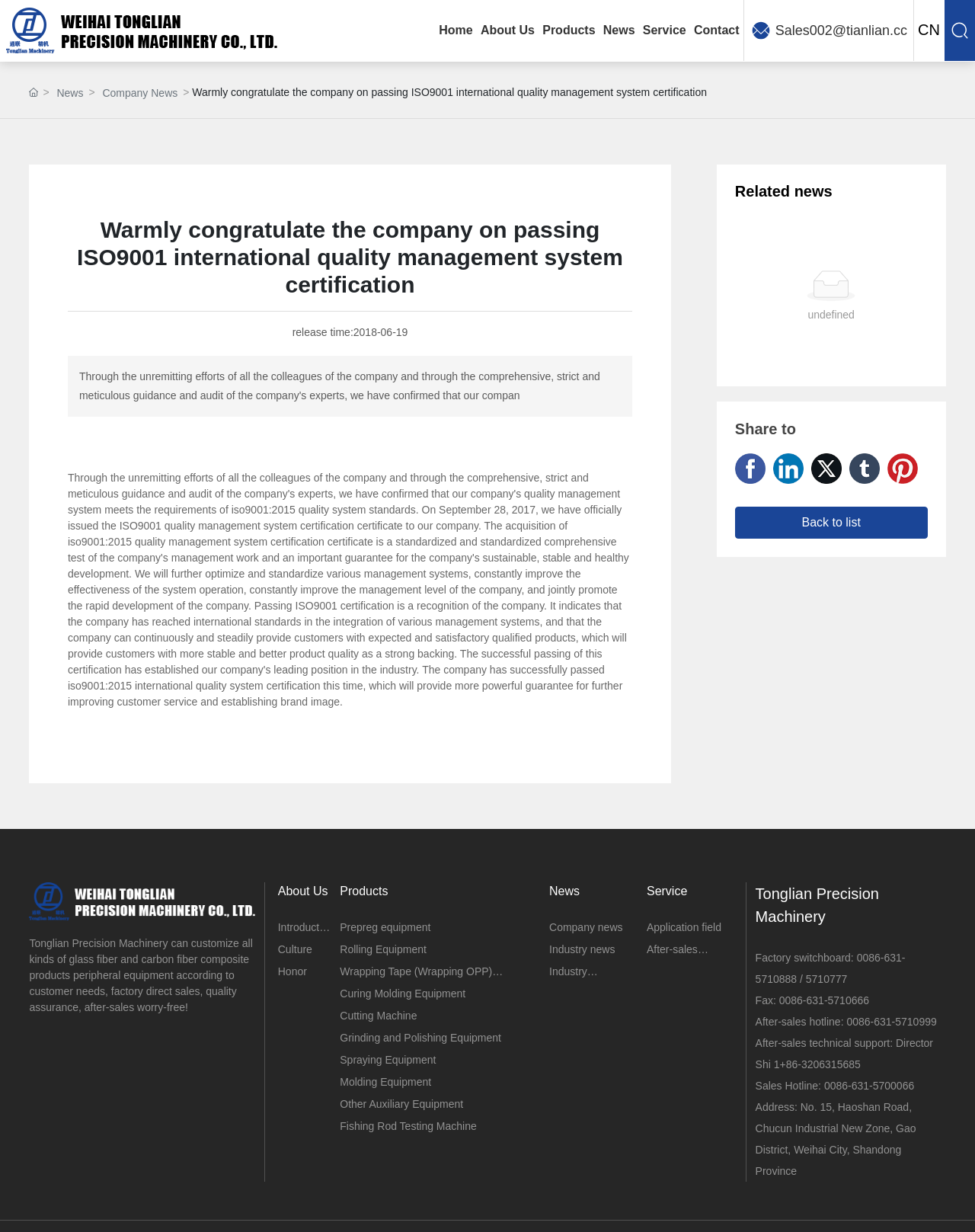What is the company's name?
Using the information from the image, give a concise answer in one word or a short phrase.

Tonglian Precision Machinery